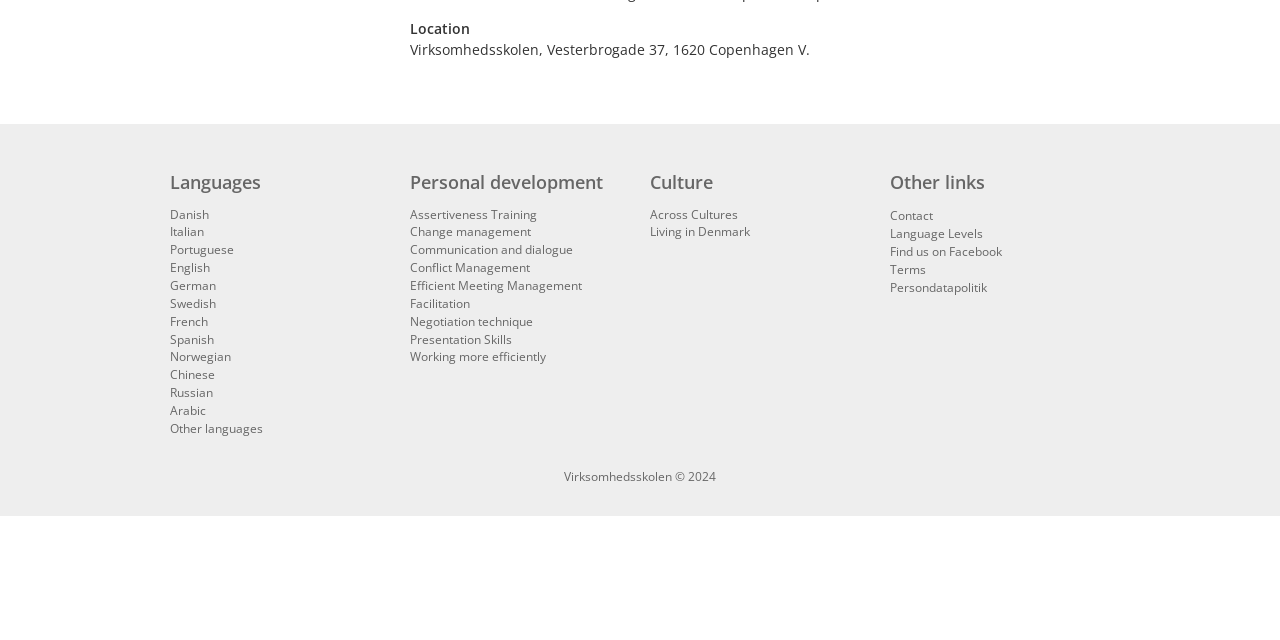Using the format (top-left x, top-left y, bottom-right x, bottom-right y), provide the bounding box coordinates for the described UI element. All values should be floating point numbers between 0 and 1: Other languages

[0.133, 0.656, 0.205, 0.681]